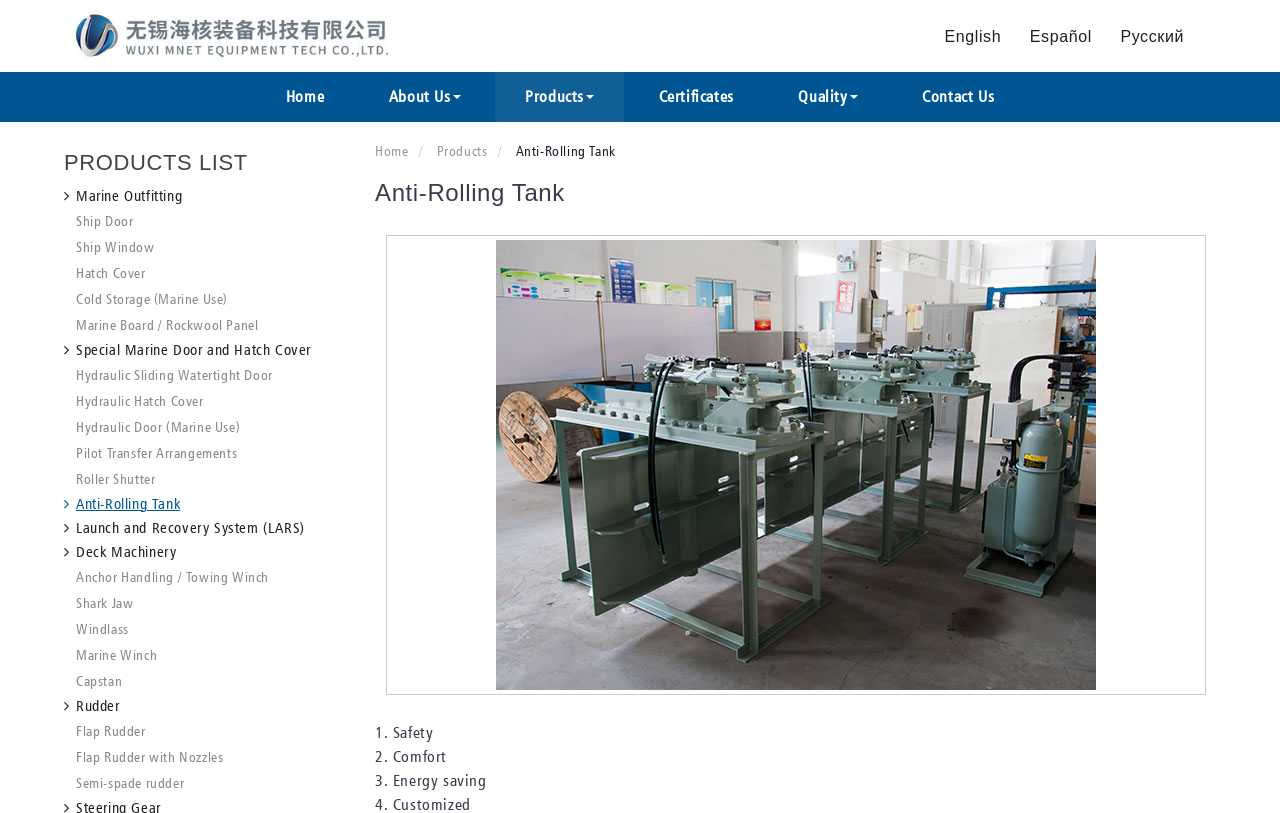How many language options are available?
Use the image to give a comprehensive and detailed response to the question.

I counted the number of language options available in the top-right corner of the webpage, which are English, Español, and Русский.